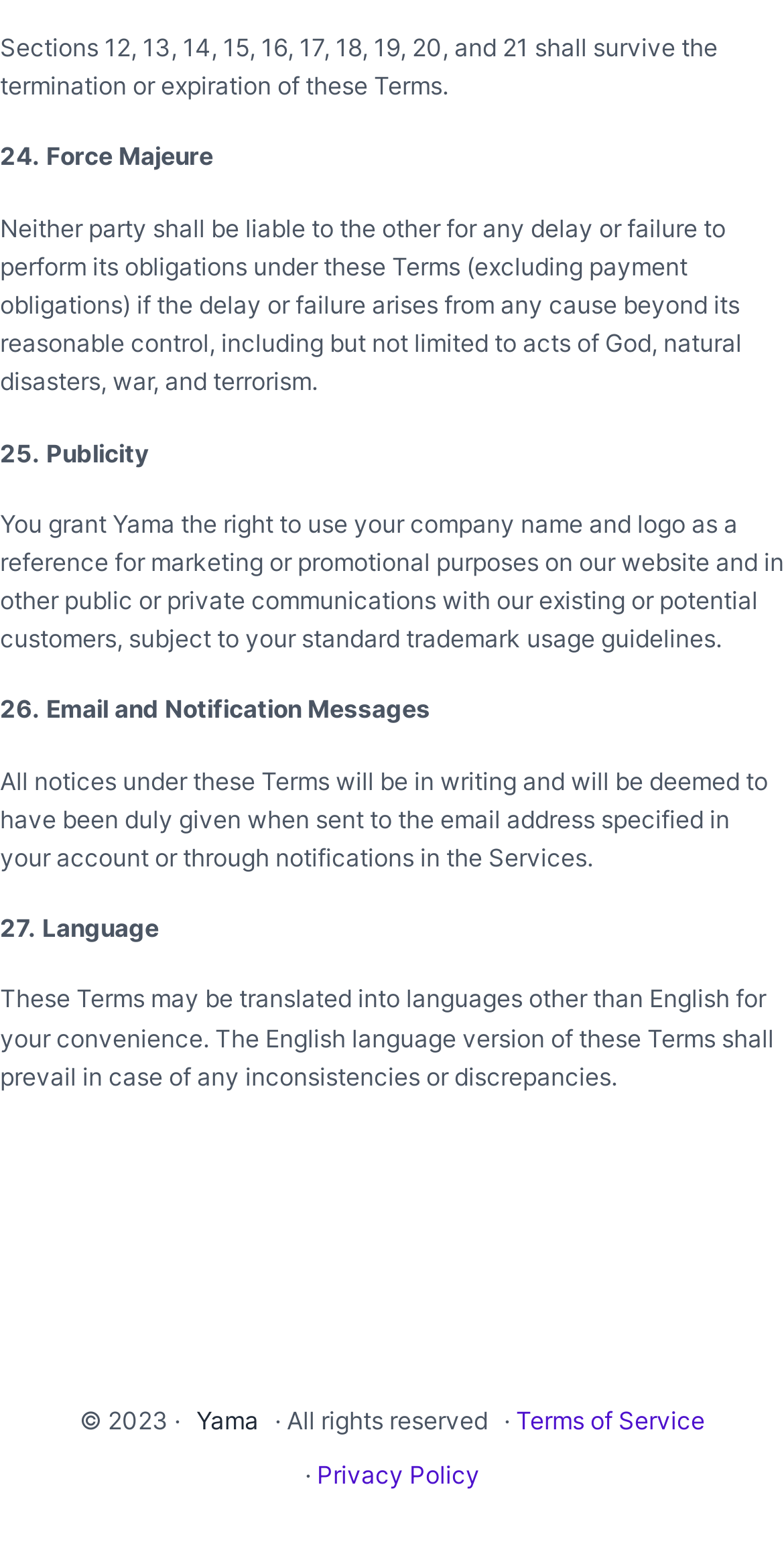What is the topic of section 24?
Look at the image and answer with only one word or phrase.

Force Majeure